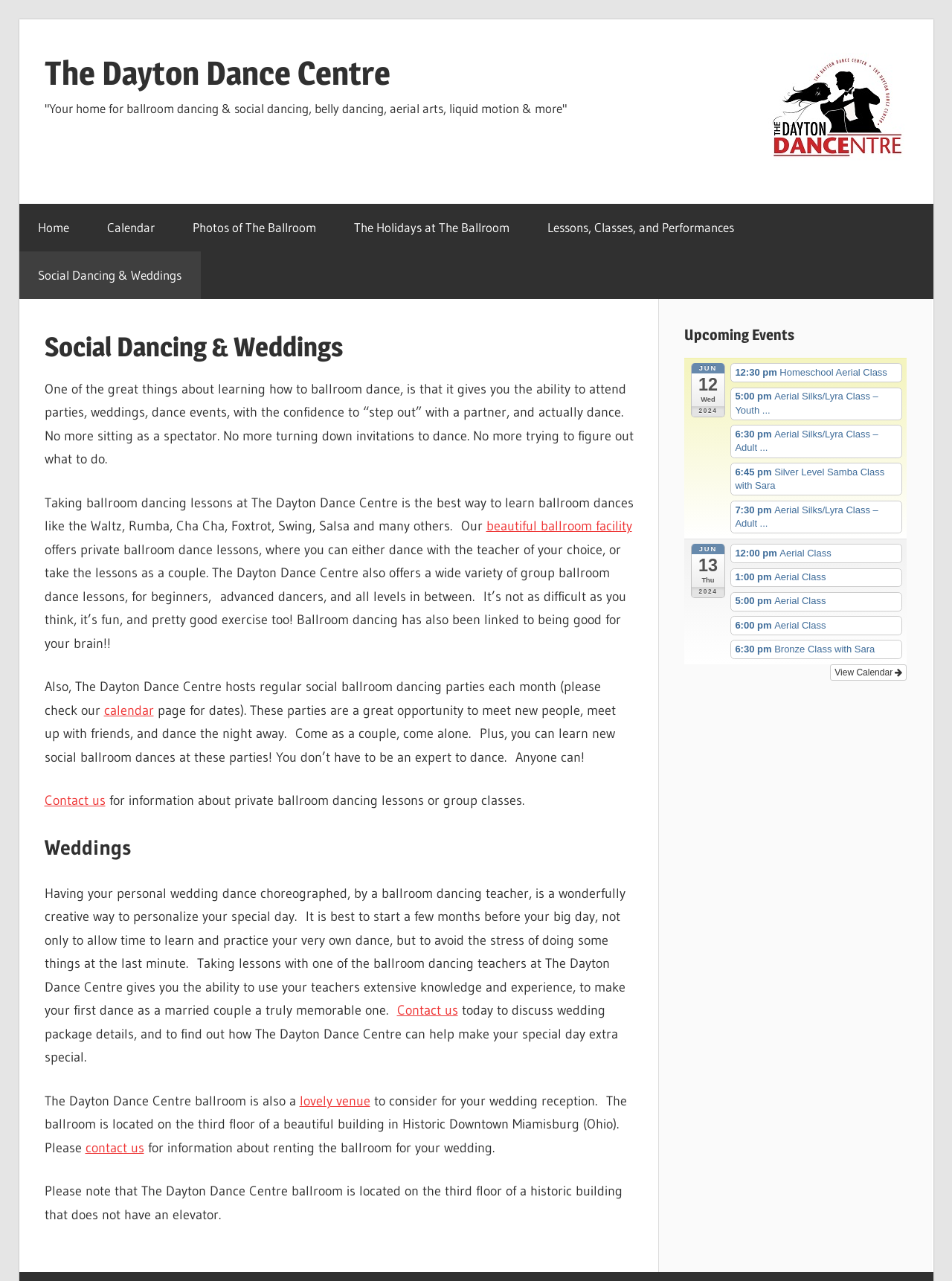What is the main focus of The Dayton Dance Centre?
Please provide a comprehensive answer based on the details in the screenshot.

Based on the webpage content, The Dayton Dance Centre seems to be focused on social dancing and weddings, offering ballroom dance lessons, hosting social ballroom dancing parties, and providing wedding packages.